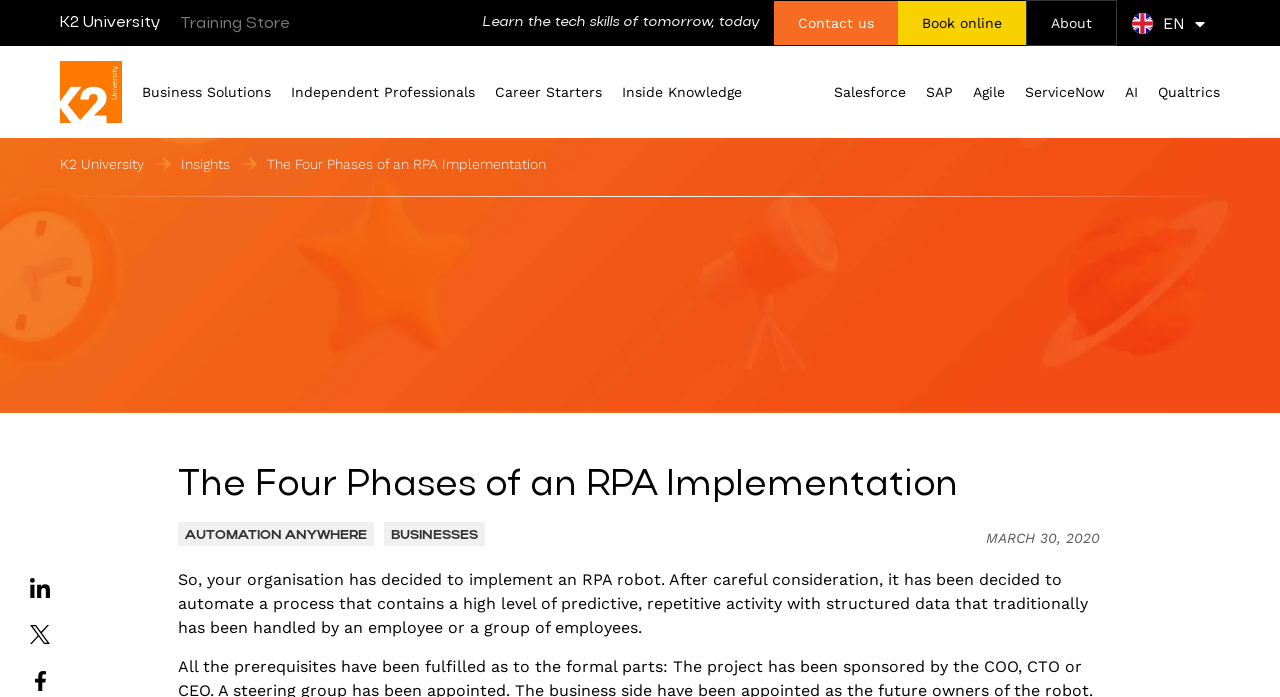Please mark the clickable region by giving the bounding box coordinates needed to complete this instruction: "Visit 'K2 University homepage'".

[0.047, 0.088, 0.096, 0.177]